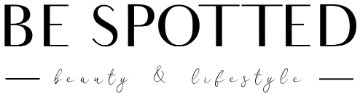Provide a thorough description of the image, including all visible elements.

The image features the logo for "Be Spotted," a brand dedicated to beauty and lifestyle. The logo showcases the name in an elegant, modern font with "BE SPOTTED" prominently displayed in bold uppercase letters. Below the name, a delicate script font spells out "beauty & lifestyle," adding a touch of sophistication. This design signifies the brand's focus on beauty, skincare, and lifestyle content, inviting readers to engage with its offerings. The overall aesthetic reflects a blend of contemporary style and charm, aligning with the themes of beauty and personal care.